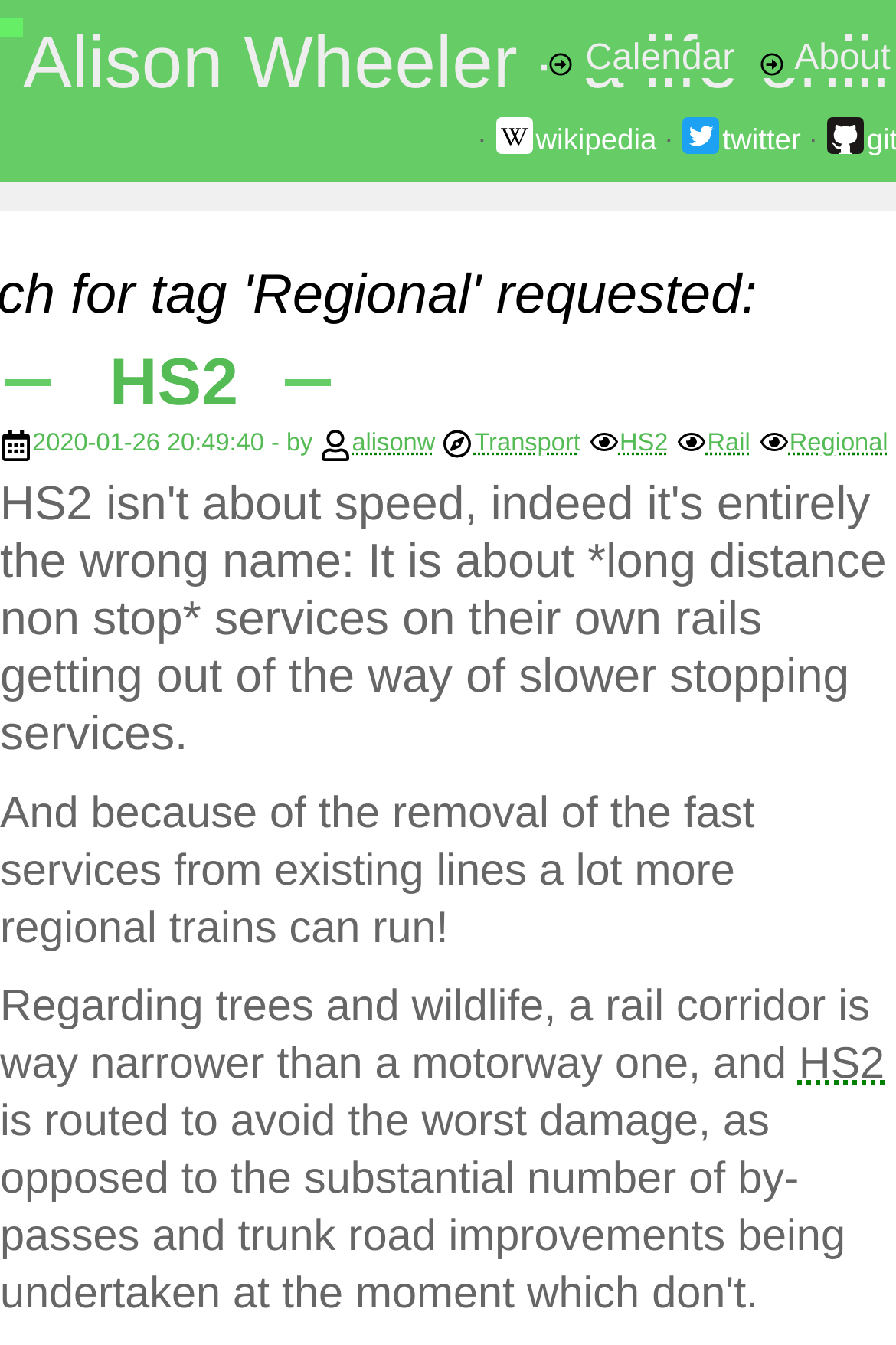What is the date of creation of this webpage?
Provide a detailed and extensive answer to the question.

The date of creation of this webpage is 2020-01-26 20:49:40, which can be inferred from the text 'Created on...' followed by the date and time.